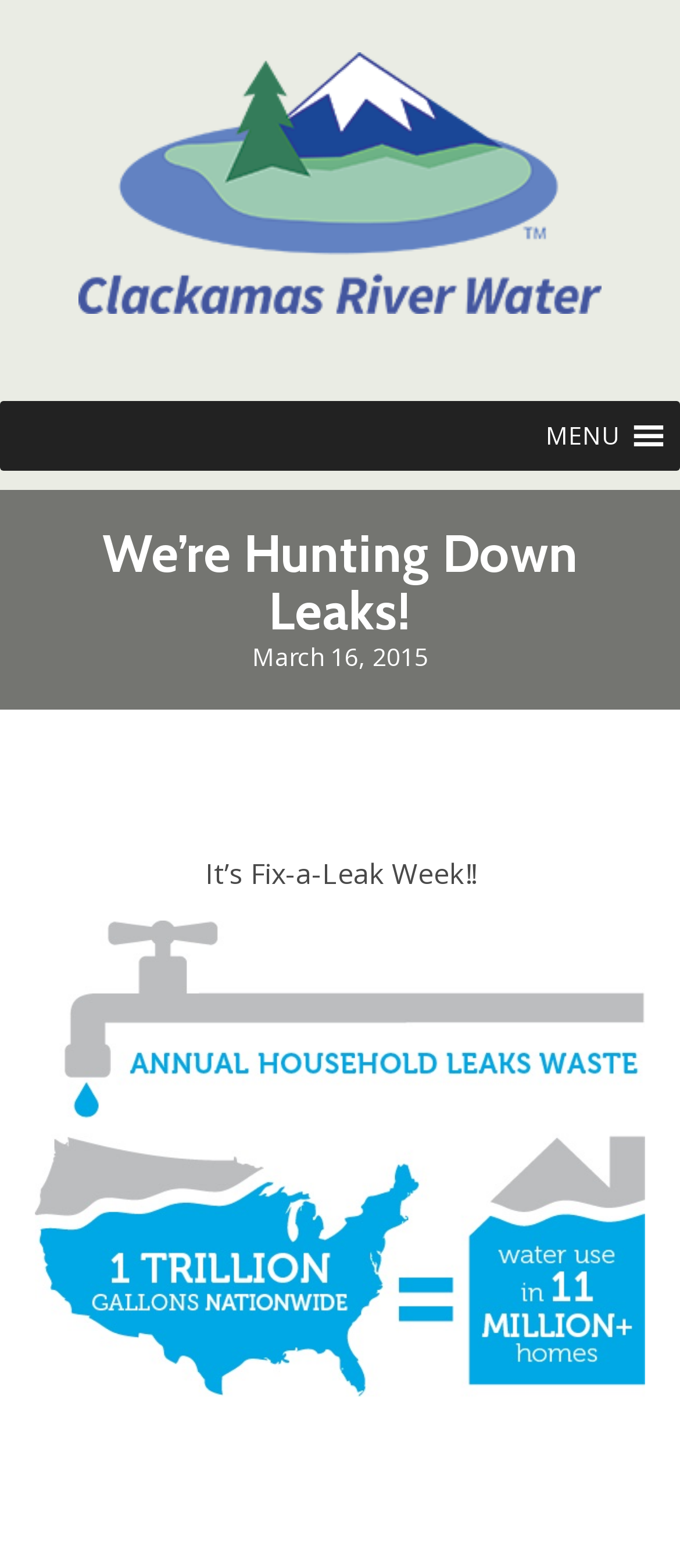What is the purpose of the button on the top right corner?
Based on the image, respond with a single word or phrase.

MENU